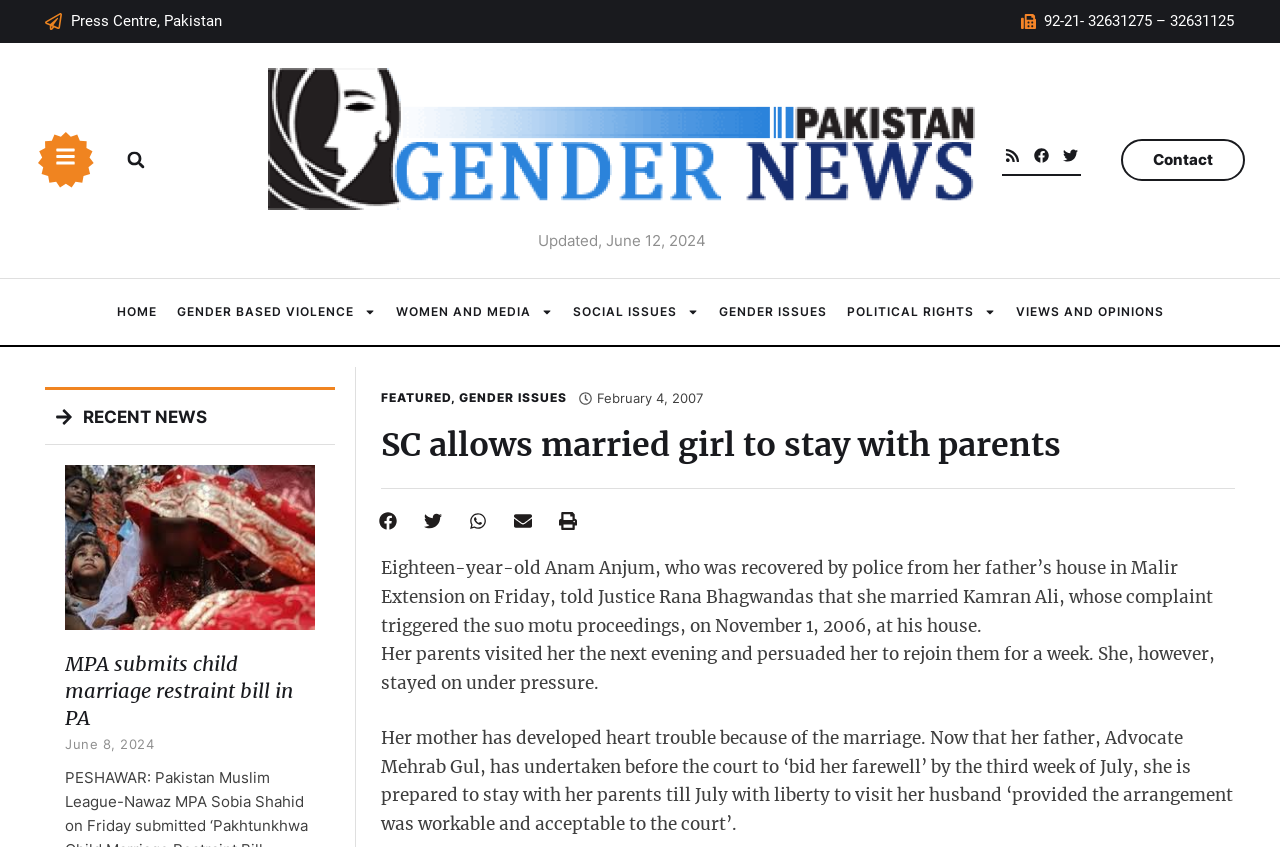What is the date of the recent news?
Using the screenshot, give a one-word or short phrase answer.

June 8, 2024